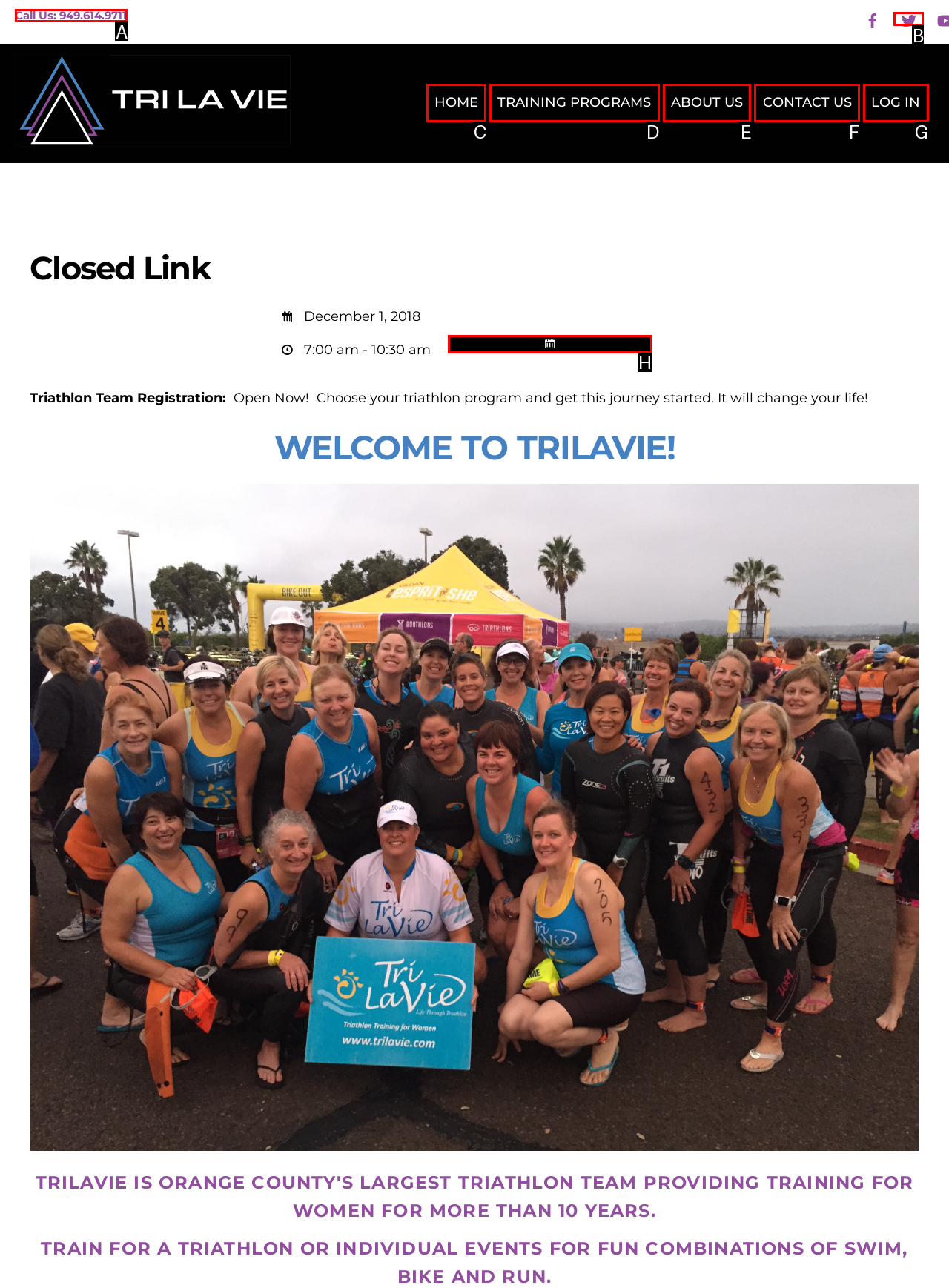Select the appropriate HTML element that needs to be clicked to finish the task: Call us
Reply with the letter of the chosen option.

A